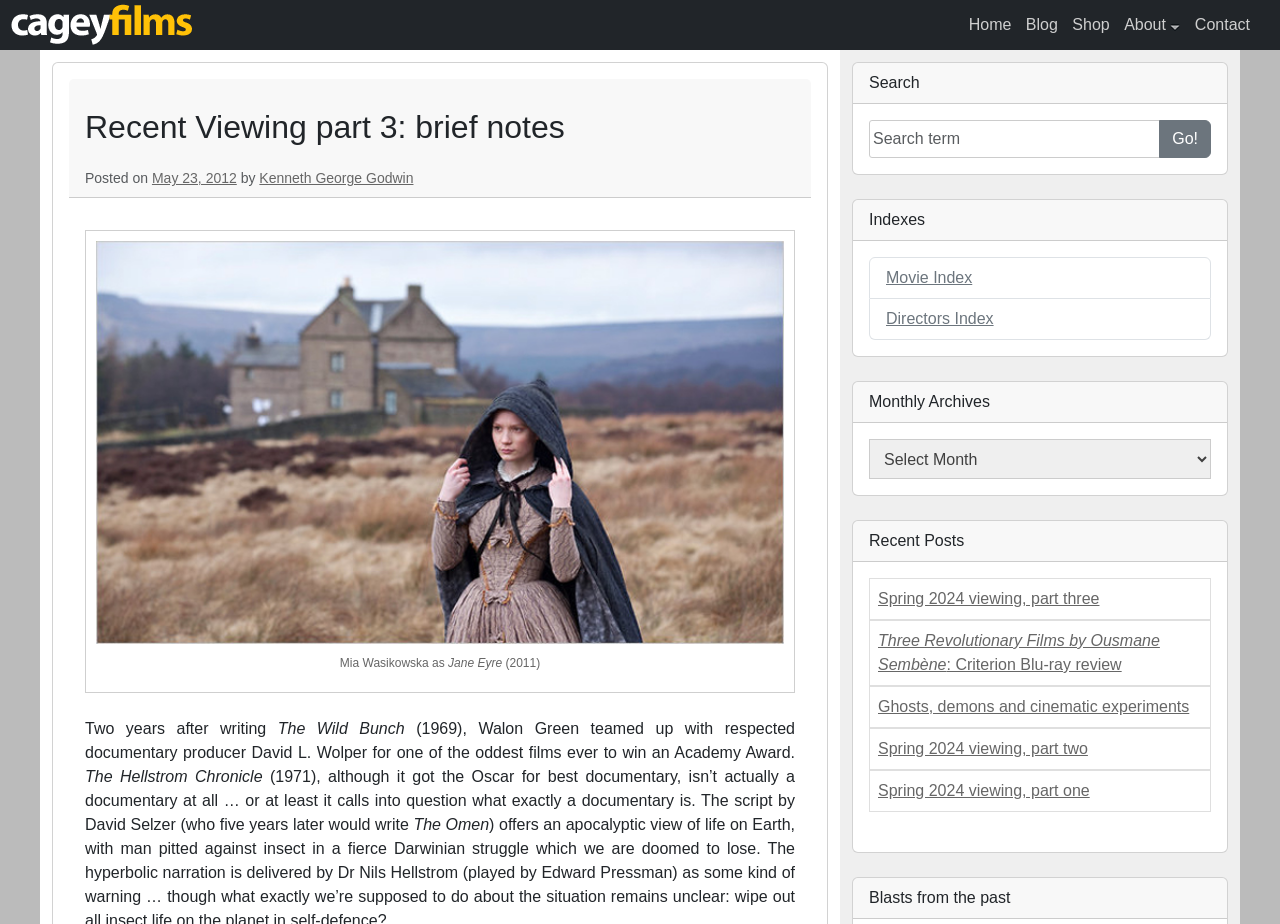Identify the bounding box for the described UI element. Provide the coordinates in (top-left x, top-left y, bottom-right x, bottom-right y) format with values ranging from 0 to 1: Home

[0.757, 0.017, 0.79, 0.036]